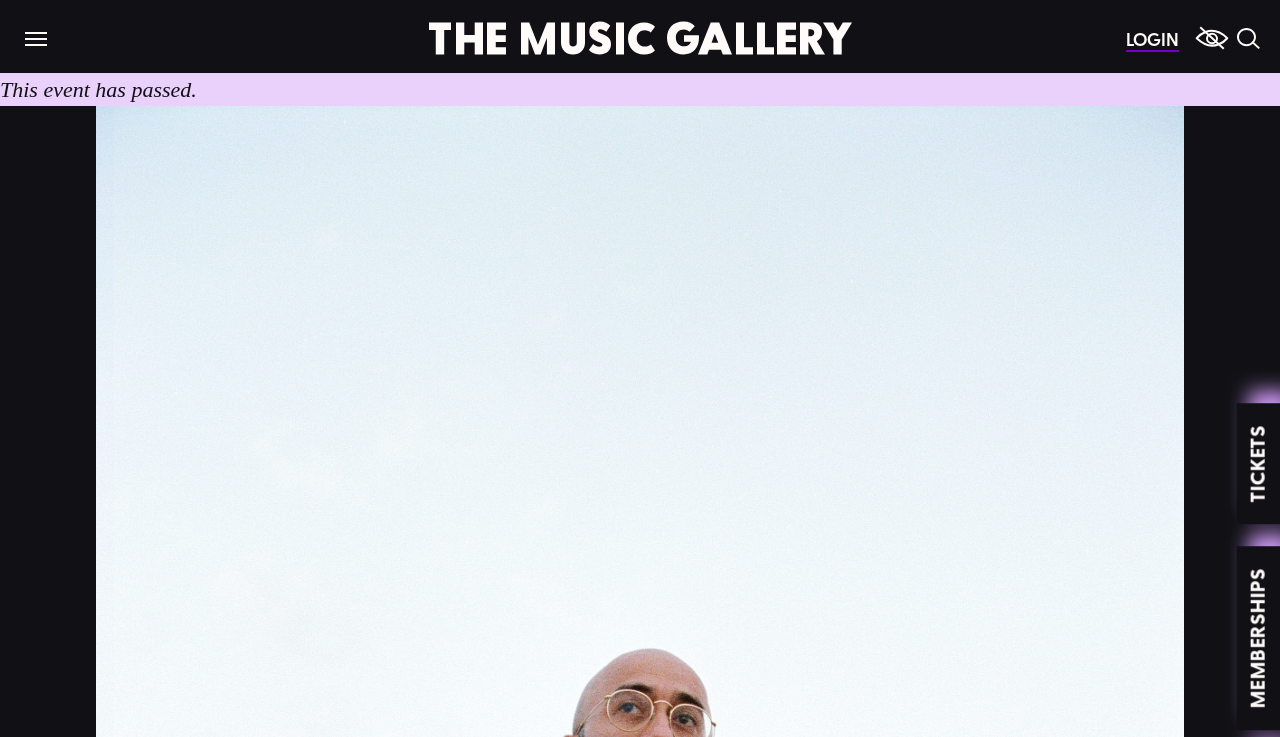Calculate the bounding box coordinates of the UI element given the description: "Contact Us".

None